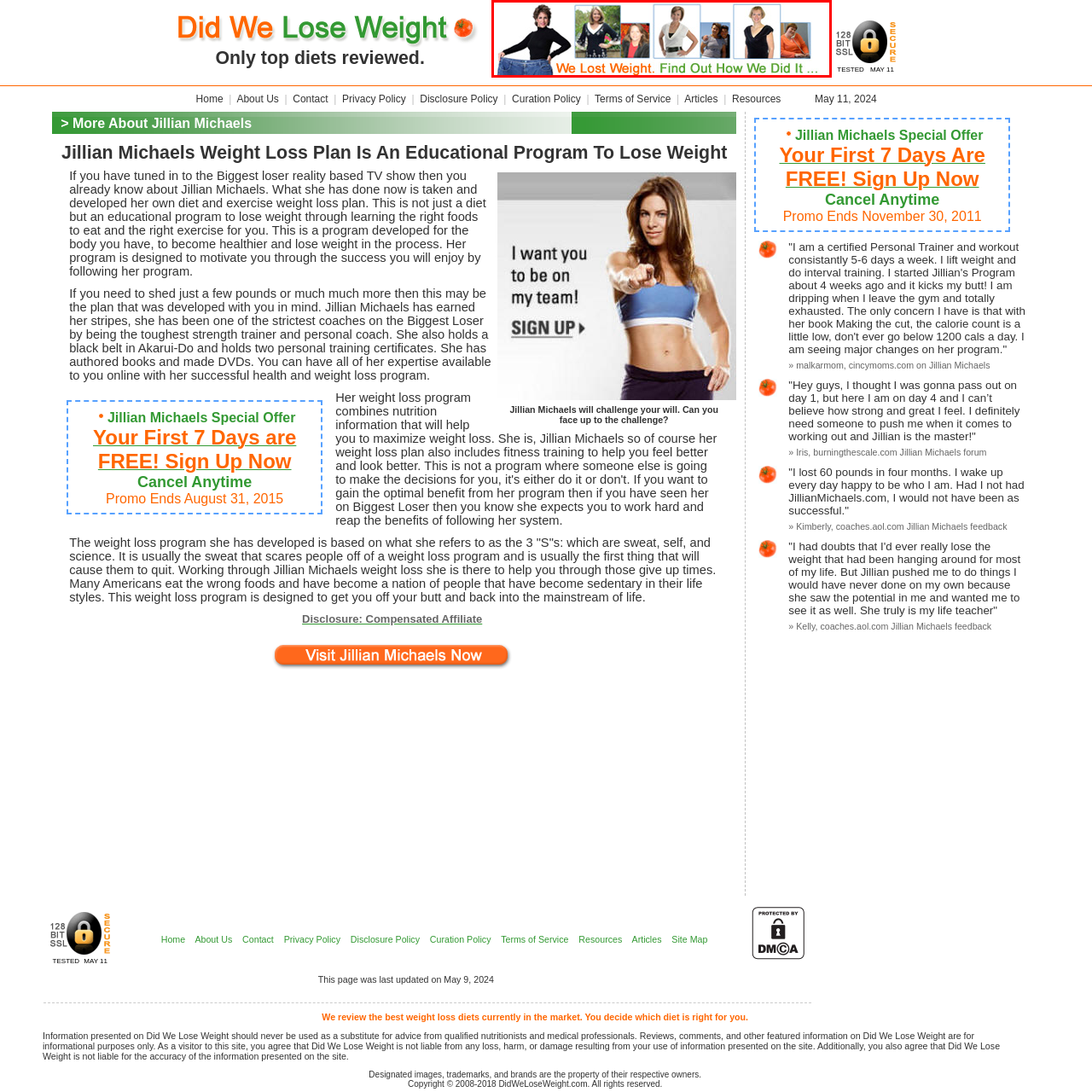What is the purpose of the bold text at the bottom?
Observe the image highlighted by the red bounding box and answer the question comprehensively.

The bold text at the bottom of the image, 'We Lost Weight. Find Out How We Did It ...', serves as an invitation to viewers to explore the methods behind the individuals' success in weight loss, resonating with themes of motivation and community support.